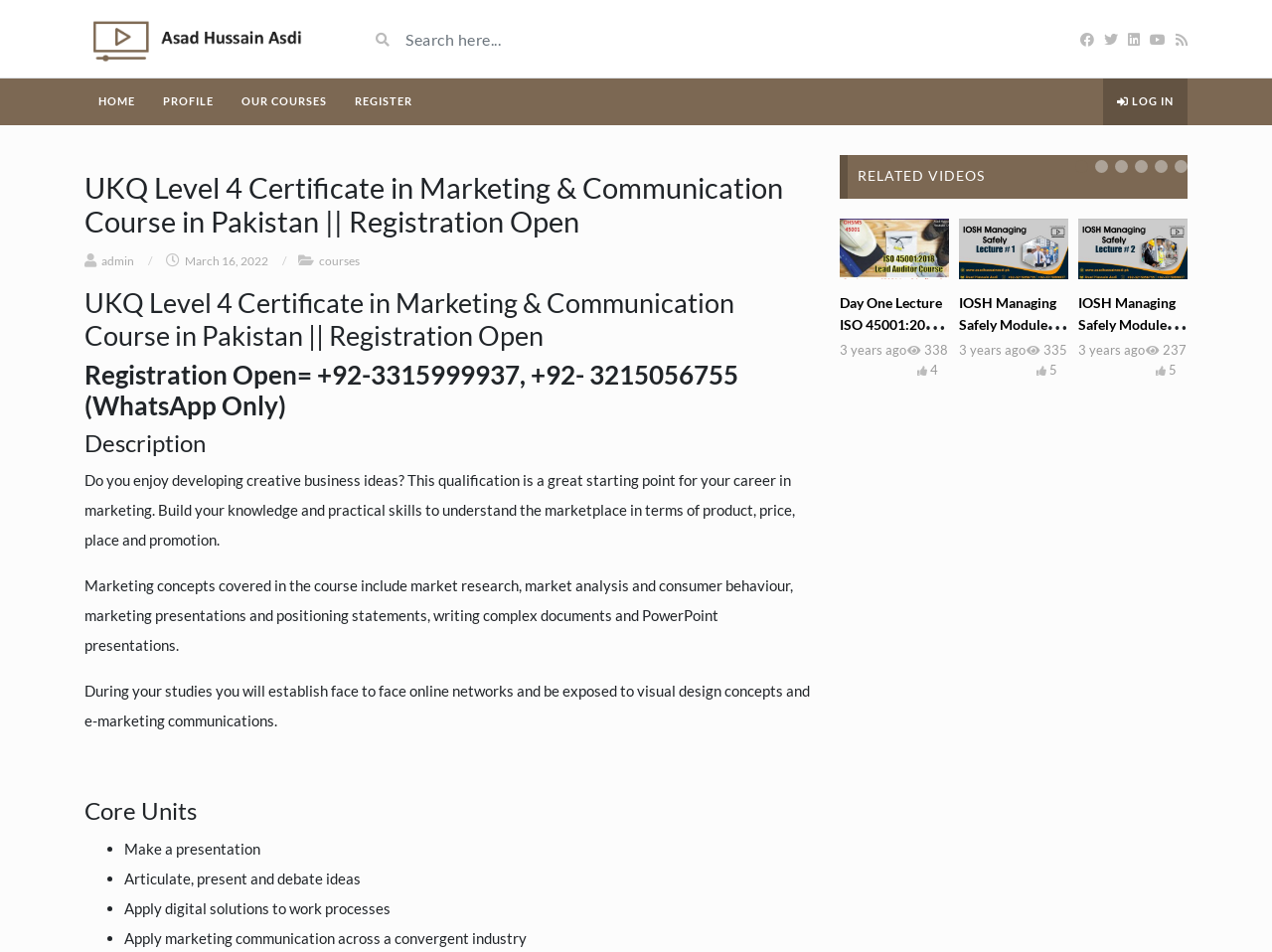Determine the bounding box coordinates of the UI element that matches the following description: "name="s" placeholder="Search here..."". The coordinates should be four float numbers between 0 and 1 in the format [left, top, right, bottom].

[0.312, 0.023, 0.711, 0.059]